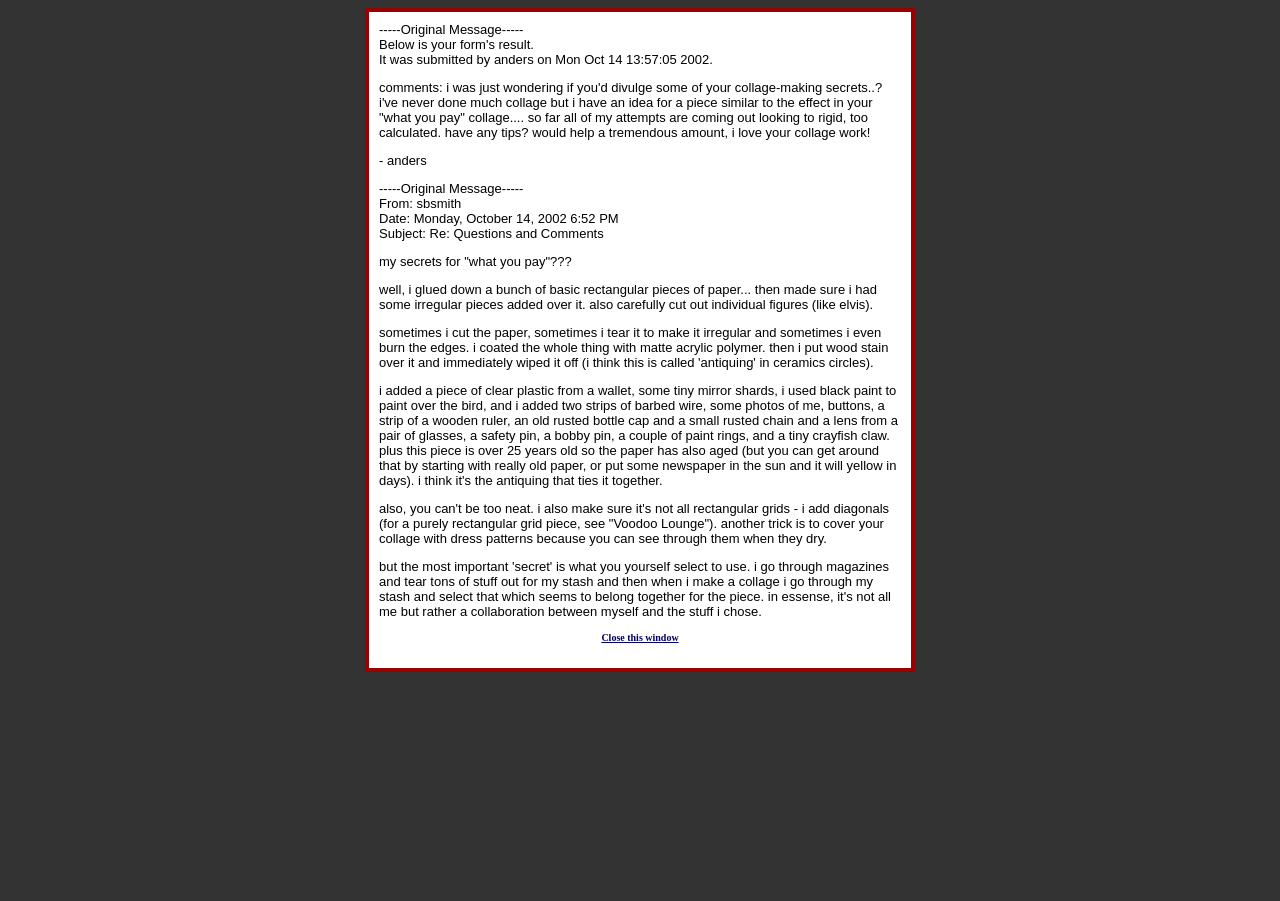Use a single word or phrase to answer this question: 
What is the name of the person who submitted the form?

Anders